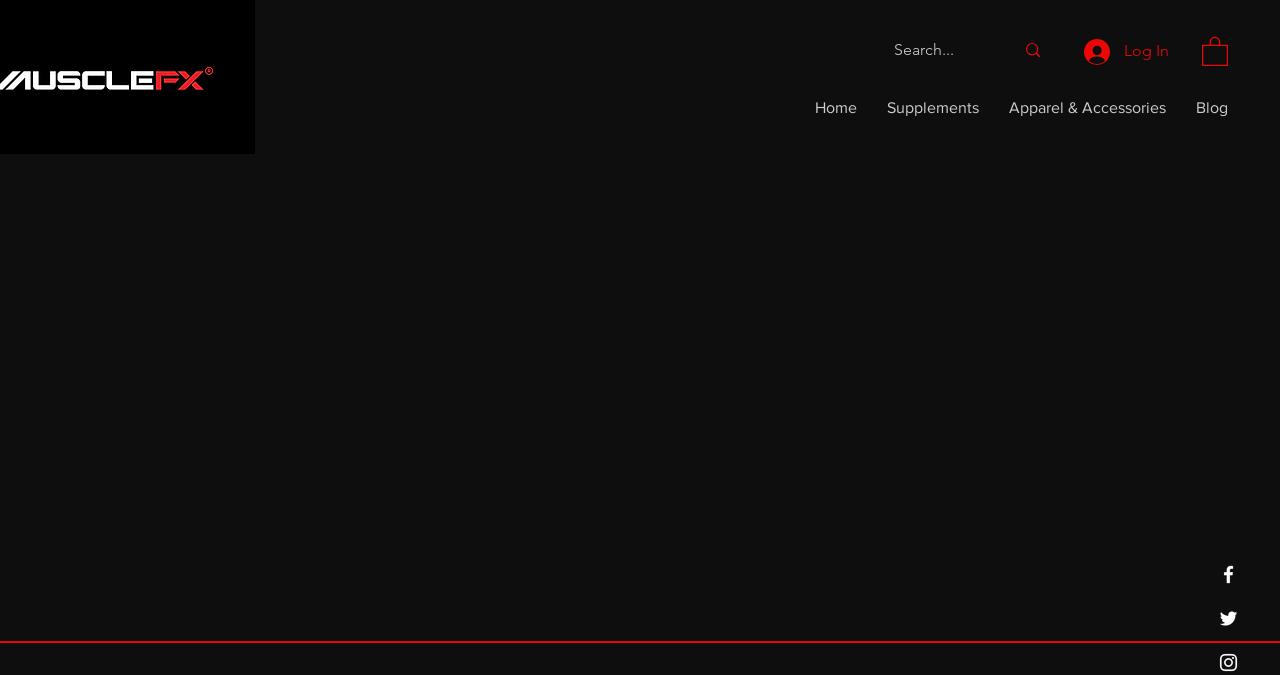Based on the visual content of the image, answer the question thoroughly: Is there a search function?

I found a search box with a placeholder text 'Search...' in the top section of the webpage, which indicates that there is a search function available.